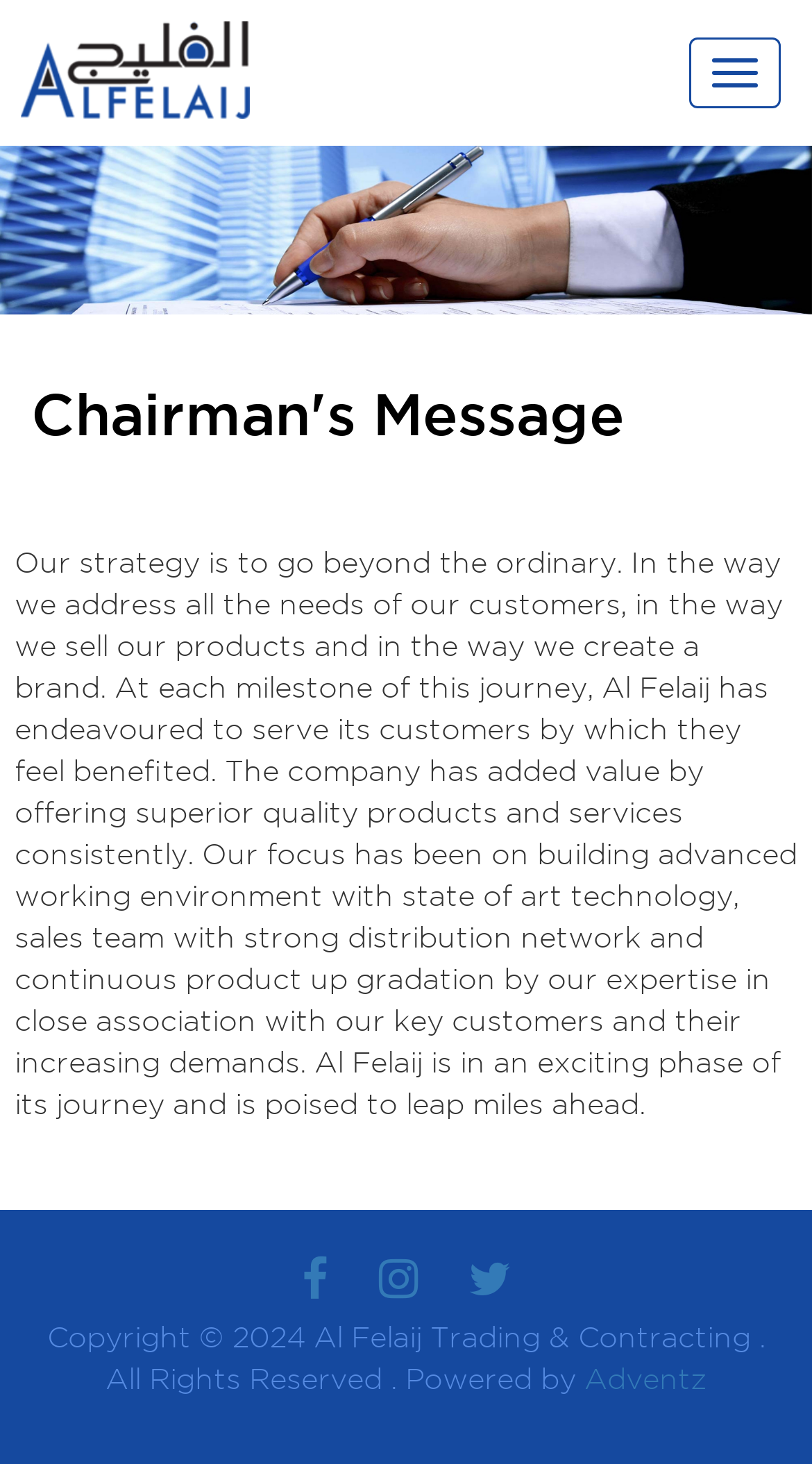Provide a thorough and detailed response to the question by examining the image: 
What year is the copyright for?

The copyright year is 2024, as stated in the copyright section at the bottom of the page.